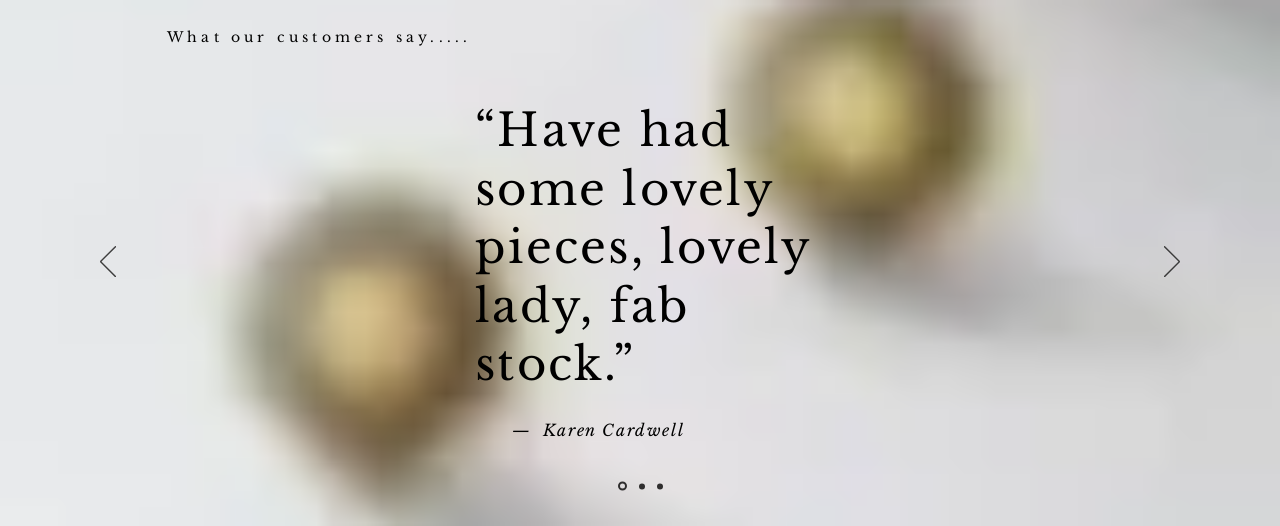Offer a detailed account of the various components present in the image.

The image features a customer testimonial prominently displayed against a soft, blurred background that emphasizes the text. At the top, the heading reads, "What our customers say....." Below this, a quotation captures the essence of the customer's experience: “Have had some lovely pieces, lovely lady, fab stock.” This quote is attributed to Karen Cardwell, adding a personal touch to the feedback. The layout is elegantly designed, drawing attention to the positive sentiments expressed while inviting viewers to engage further with the content, signaled by navigation arrows on either side for browsing through additional testimonials.